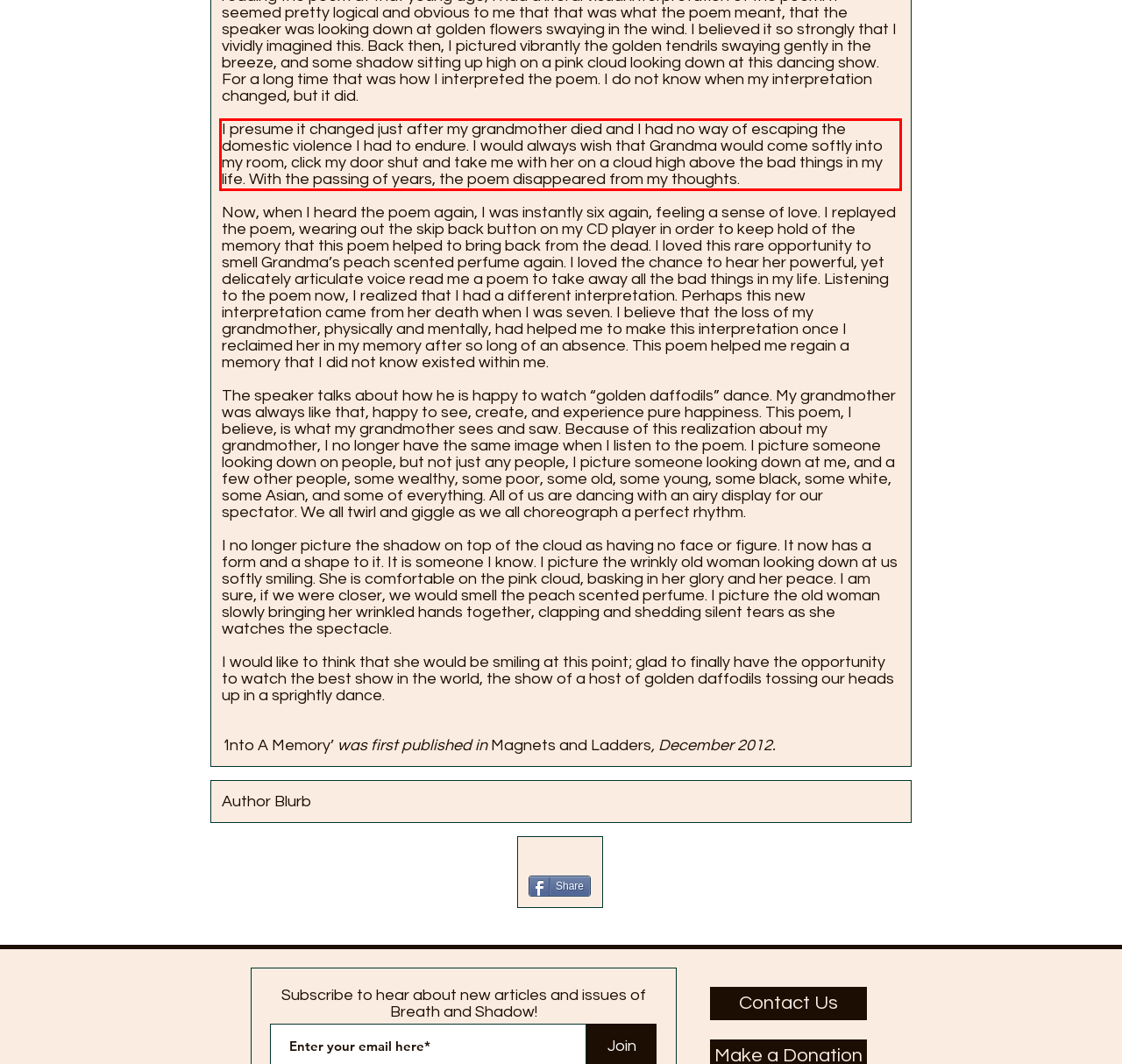Given a webpage screenshot, identify the text inside the red bounding box using OCR and extract it.

I presume it changed just after my grandmother died and I had no way of escaping the domestic violence I had to endure. I would always wish that Grandma would come softly into my room, click my door shut and take me with her on a cloud high above the bad things in my life. With the passing of years, the poem disappeared from my thoughts.